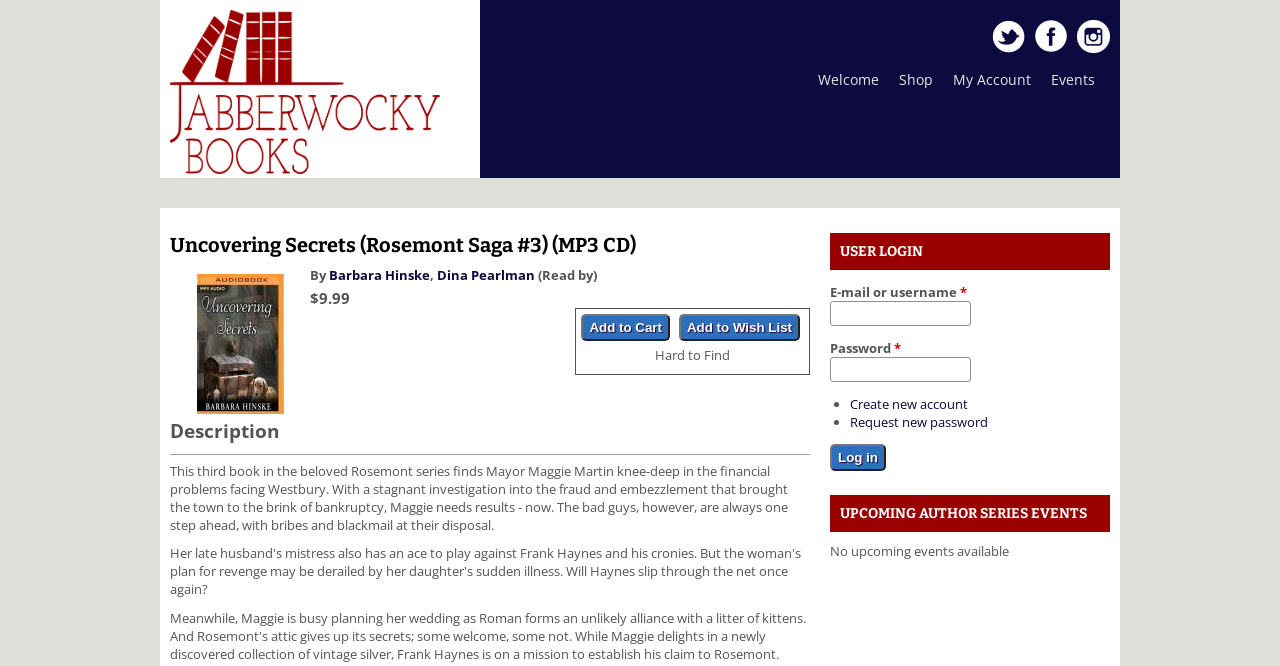Identify the bounding box coordinates of the area you need to click to perform the following instruction: "Search for other books by Barbara Hinske".

[0.257, 0.399, 0.336, 0.426]